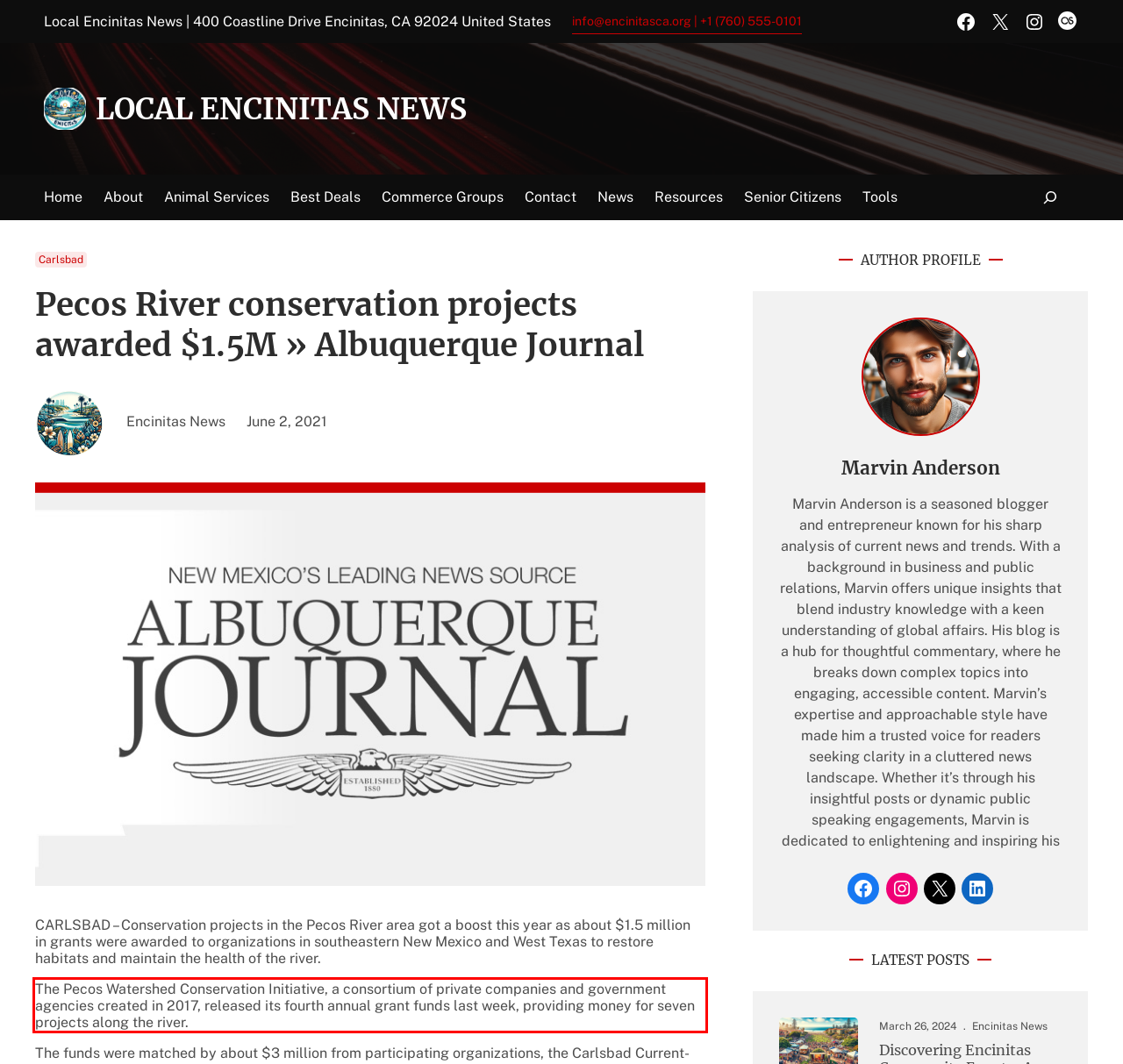Locate the red bounding box in the provided webpage screenshot and use OCR to determine the text content inside it.

The Pecos Watershed Conservation Initiative, a consortium of private companies and government agencies created in 2017, released its fourth annual grant funds last week, providing money for seven projects along the river.